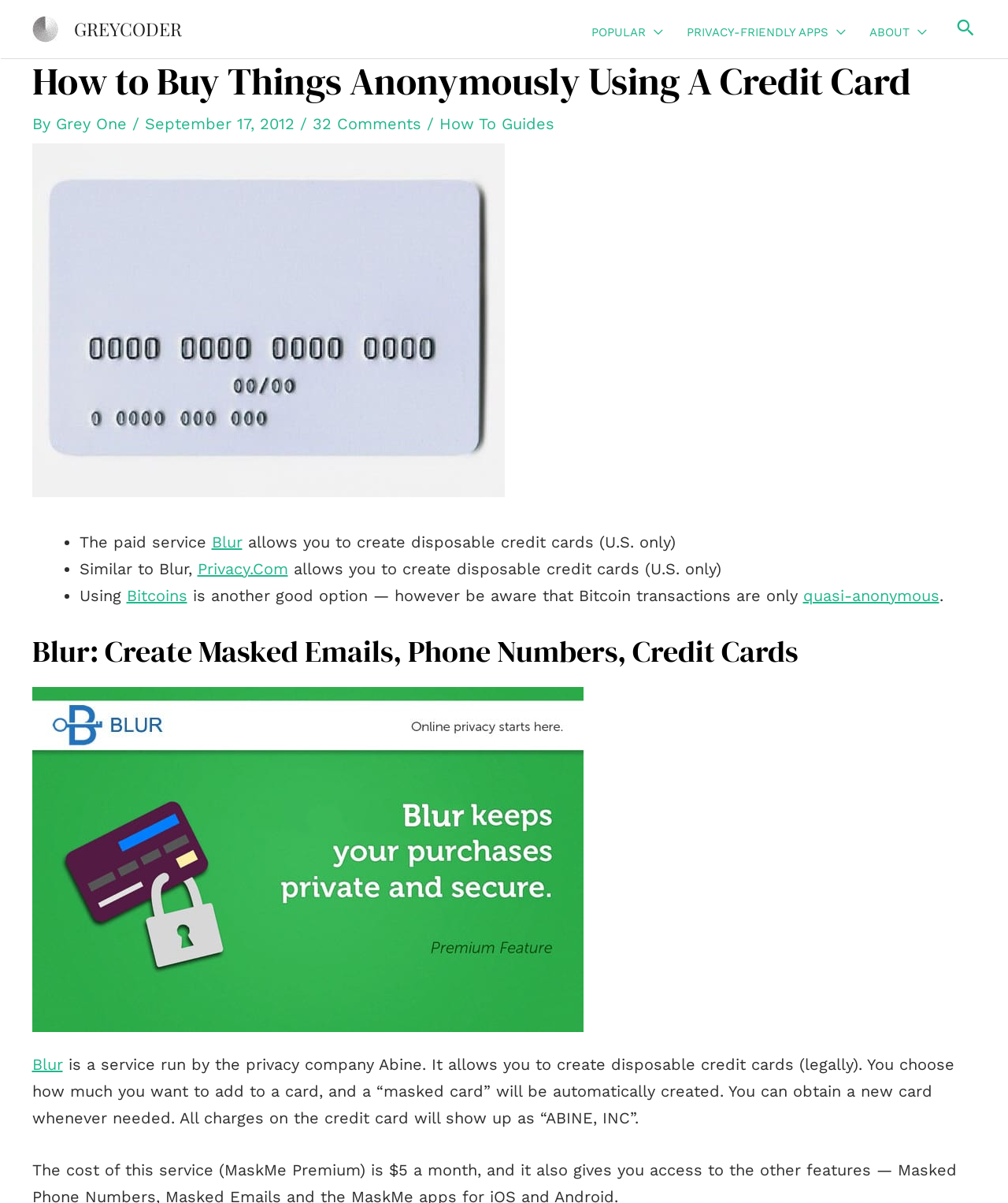What is the principal heading displayed on the webpage?

How to Buy Things Anonymously Using A Credit Card